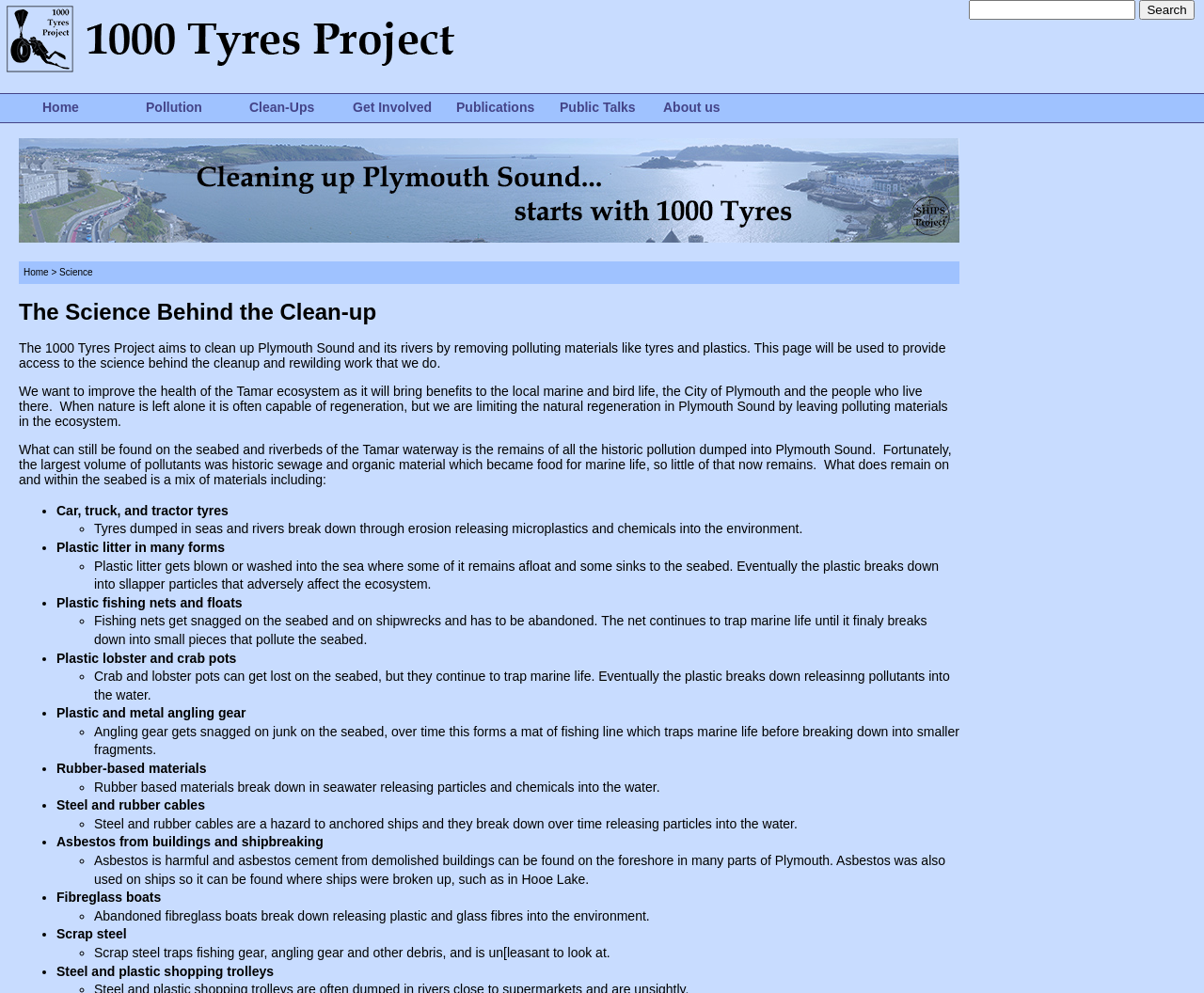What happens to tyres dumped in seas and rivers?
We need a detailed and exhaustive answer to the question. Please elaborate.

According to the text, tyres dumped in seas and rivers break down through erosion, releasing microplastics and chemicals into the environment, which adversely affects the ecosystem.